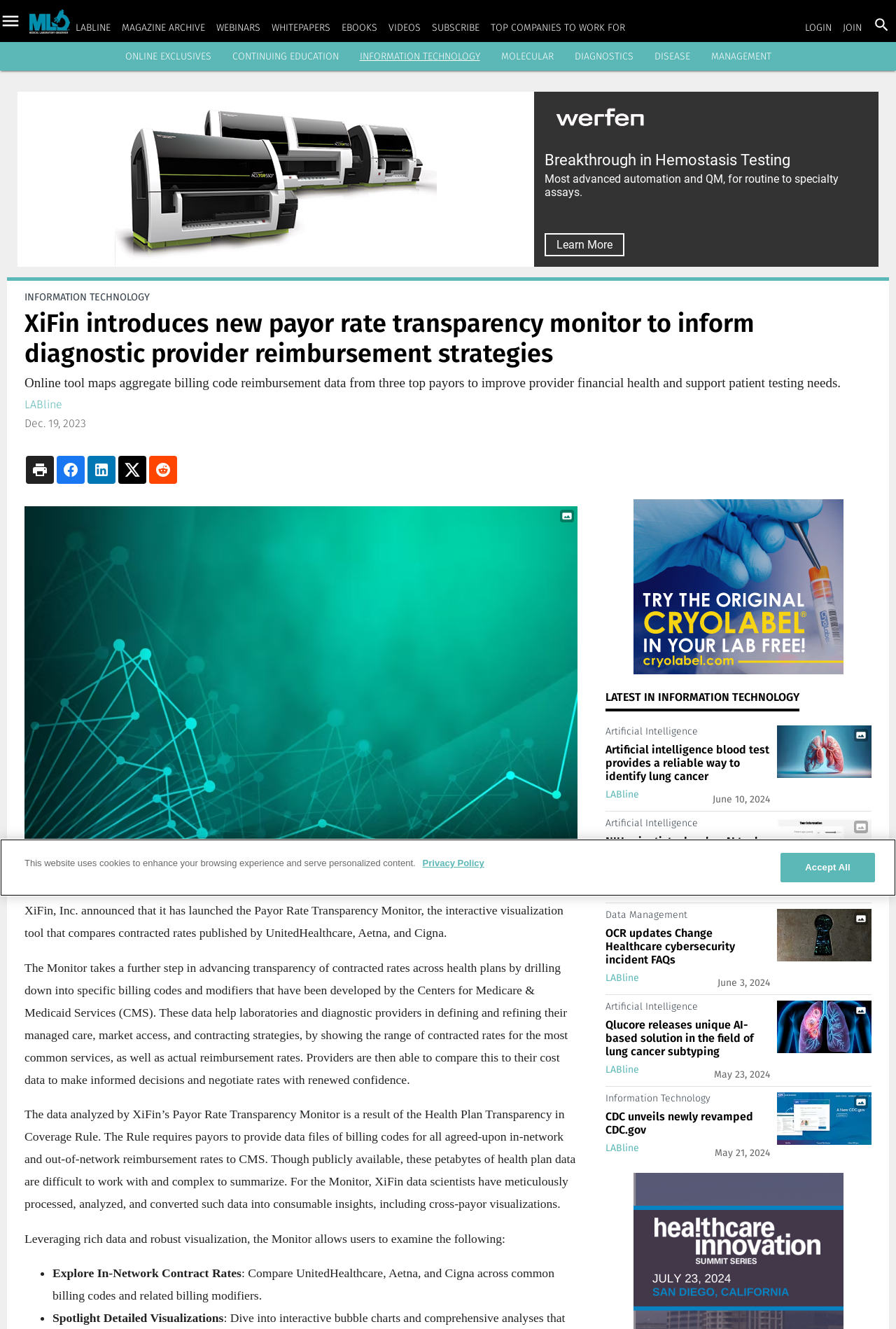Determine the bounding box coordinates for the HTML element described here: "Webinars".

[0.241, 0.016, 0.291, 0.025]